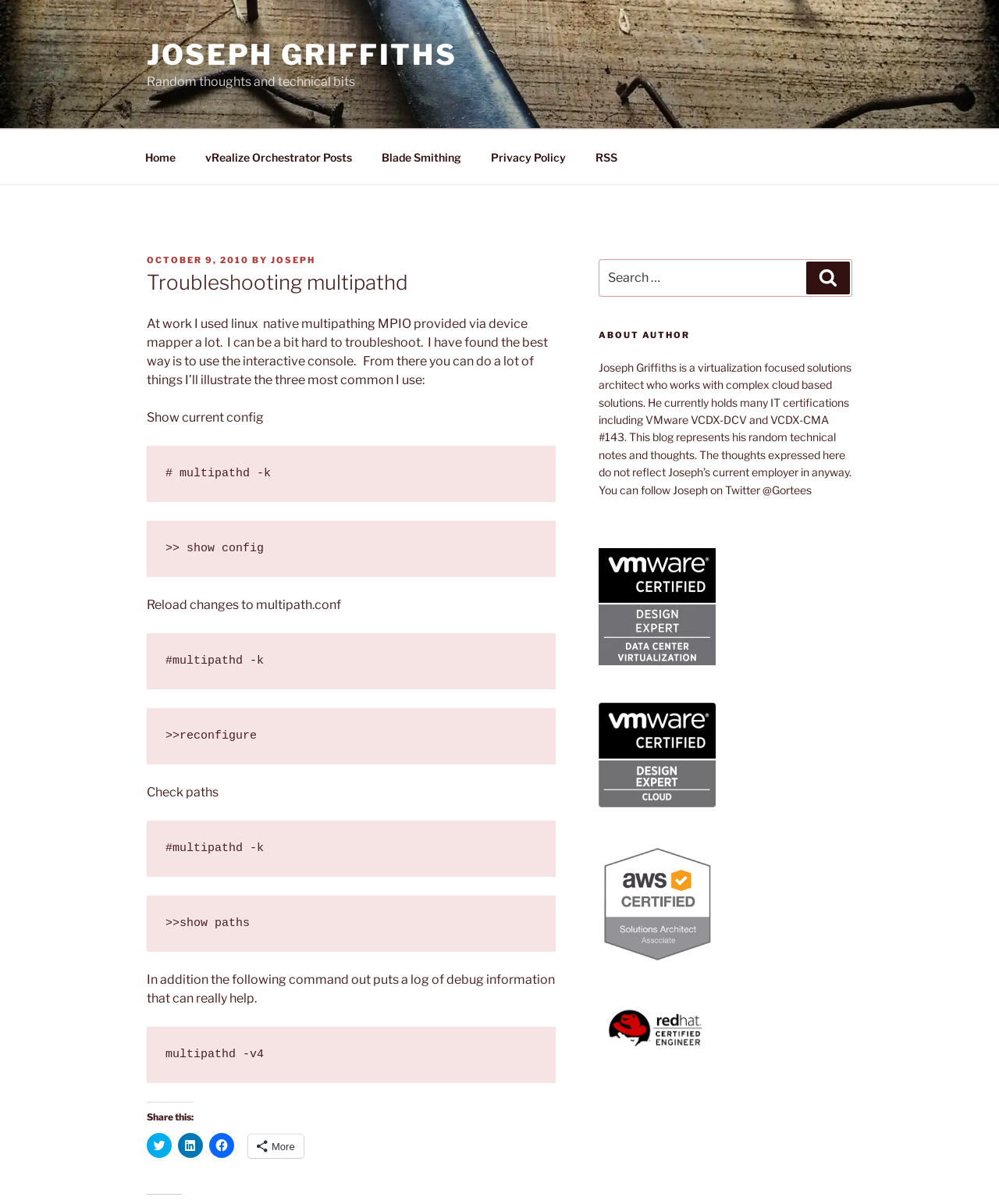Locate the bounding box coordinates of the item that should be clicked to fulfill the instruction: "Search for something".

[0.807, 0.217, 0.851, 0.245]